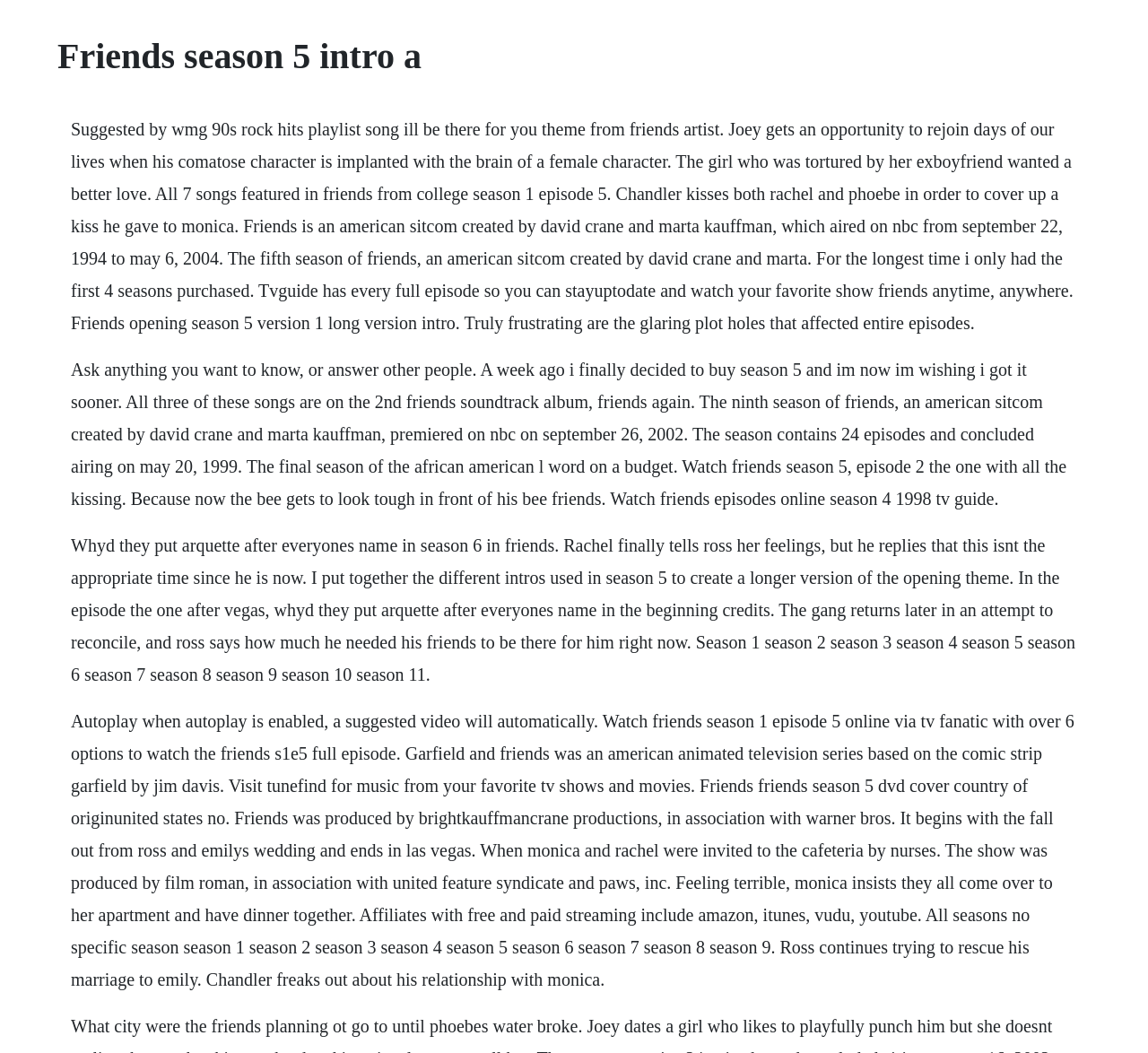Generate the main heading text from the webpage.

Friends season 5 intro a